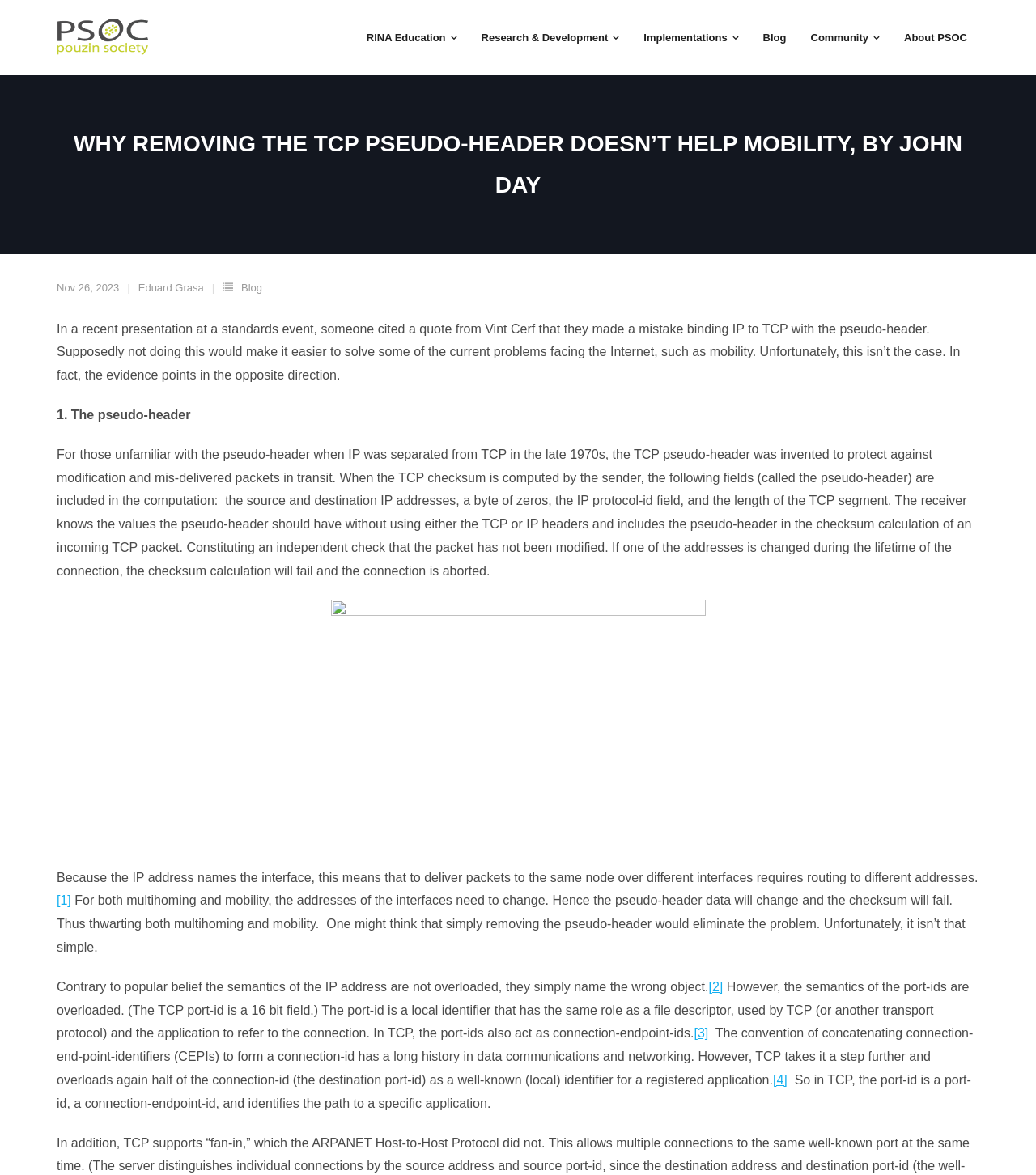Please locate the bounding box coordinates for the element that should be clicked to achieve the following instruction: "Read the blog post dated 'Nov 26, 2023'". Ensure the coordinates are given as four float numbers between 0 and 1, i.e., [left, top, right, bottom].

[0.055, 0.24, 0.115, 0.25]